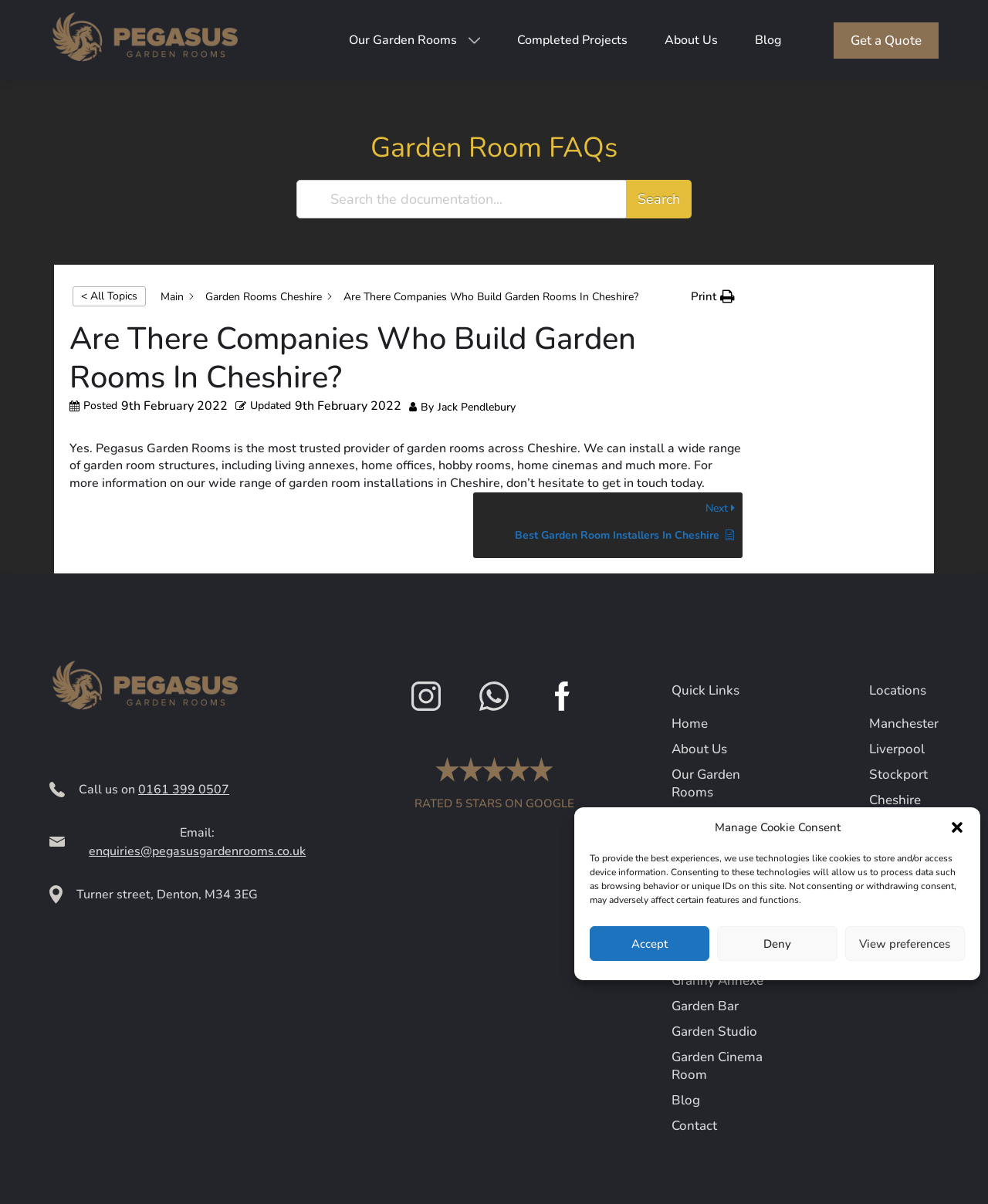Determine the bounding box coordinates of the section to be clicked to follow the instruction: "Call the phone number". The coordinates should be given as four float numbers between 0 and 1, formatted as [left, top, right, bottom].

[0.14, 0.649, 0.232, 0.663]